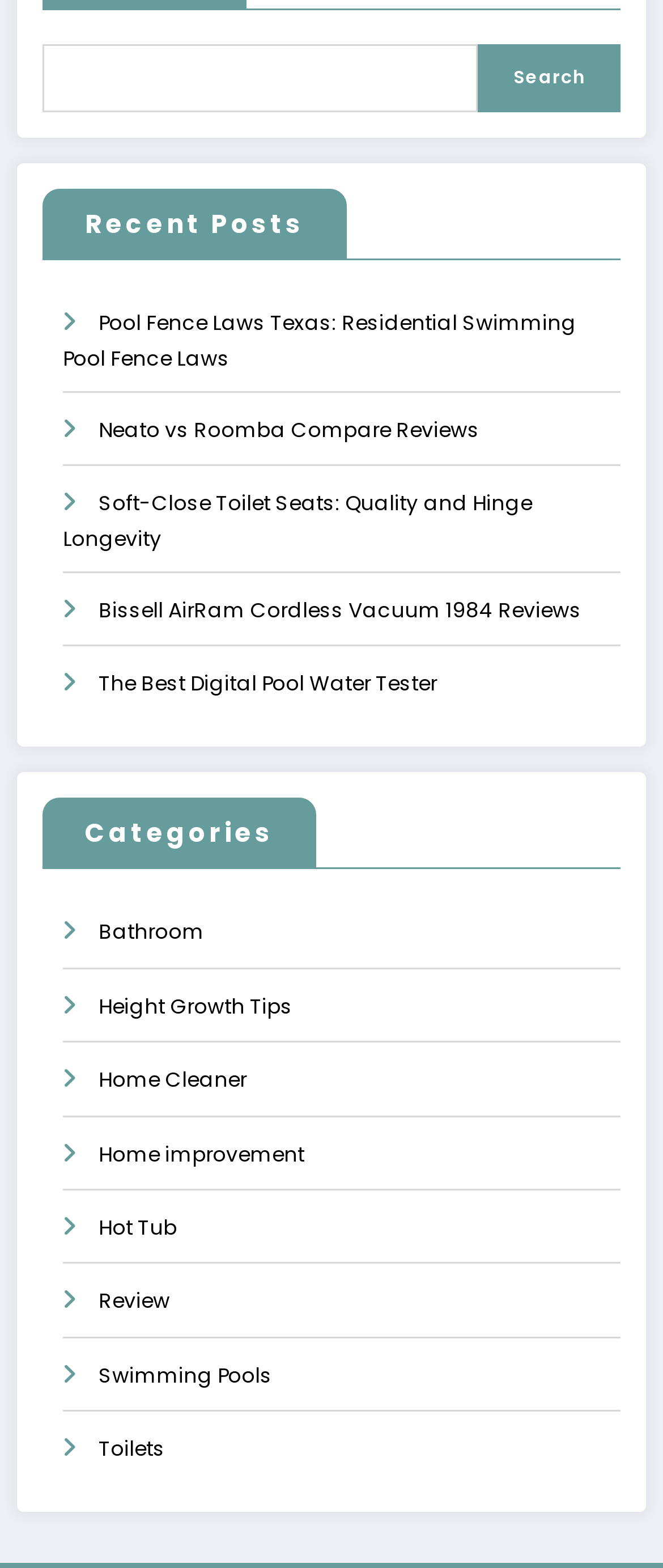Please indicate the bounding box coordinates for the clickable area to complete the following task: "Click on the 'Recent Posts' heading". The coordinates should be specified as four float numbers between 0 and 1, i.e., [left, top, right, bottom].

[0.064, 0.12, 0.523, 0.166]